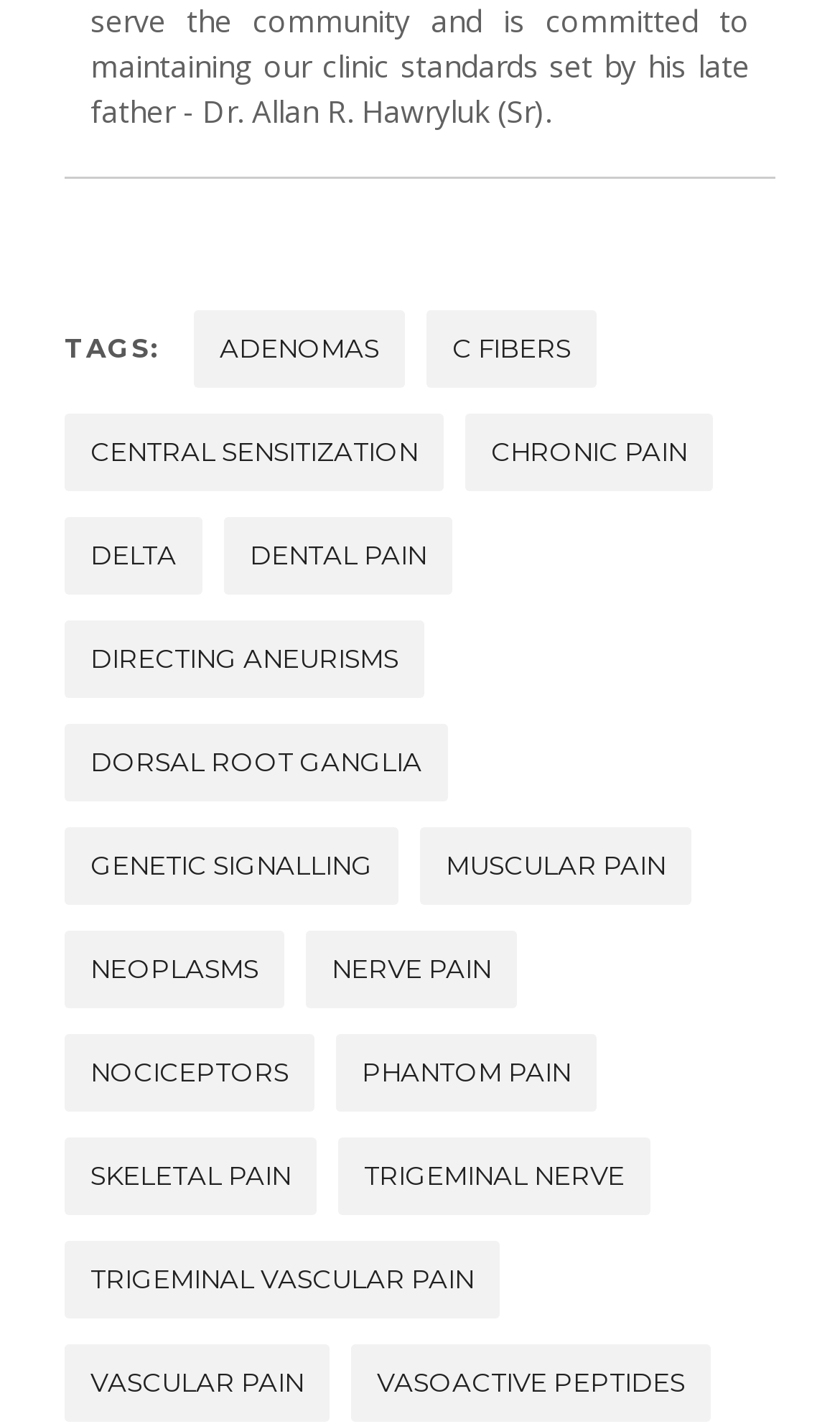What is the topic of the links on the webpage?
Based on the image, provide a one-word or brief-phrase response.

Medical terms